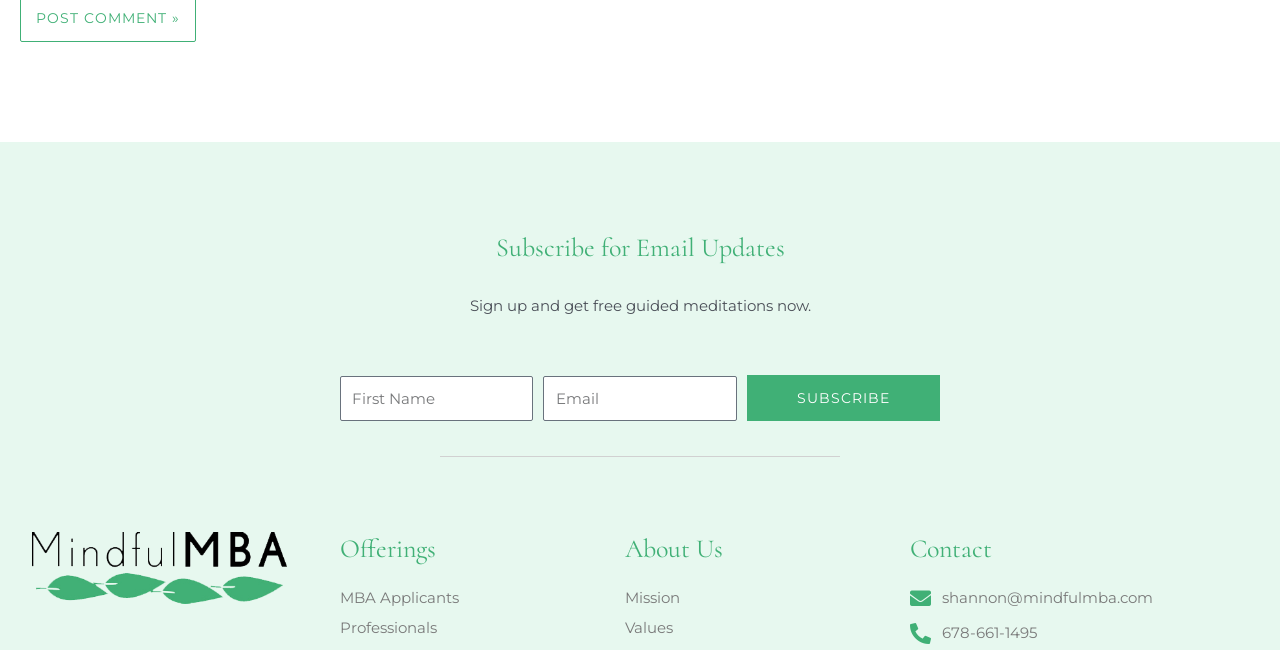Determine the bounding box coordinates of the UI element described below. Use the format (top-left x, top-left y, bottom-right x, bottom-right y) with floating point numbers between 0 and 1: Outreach

None